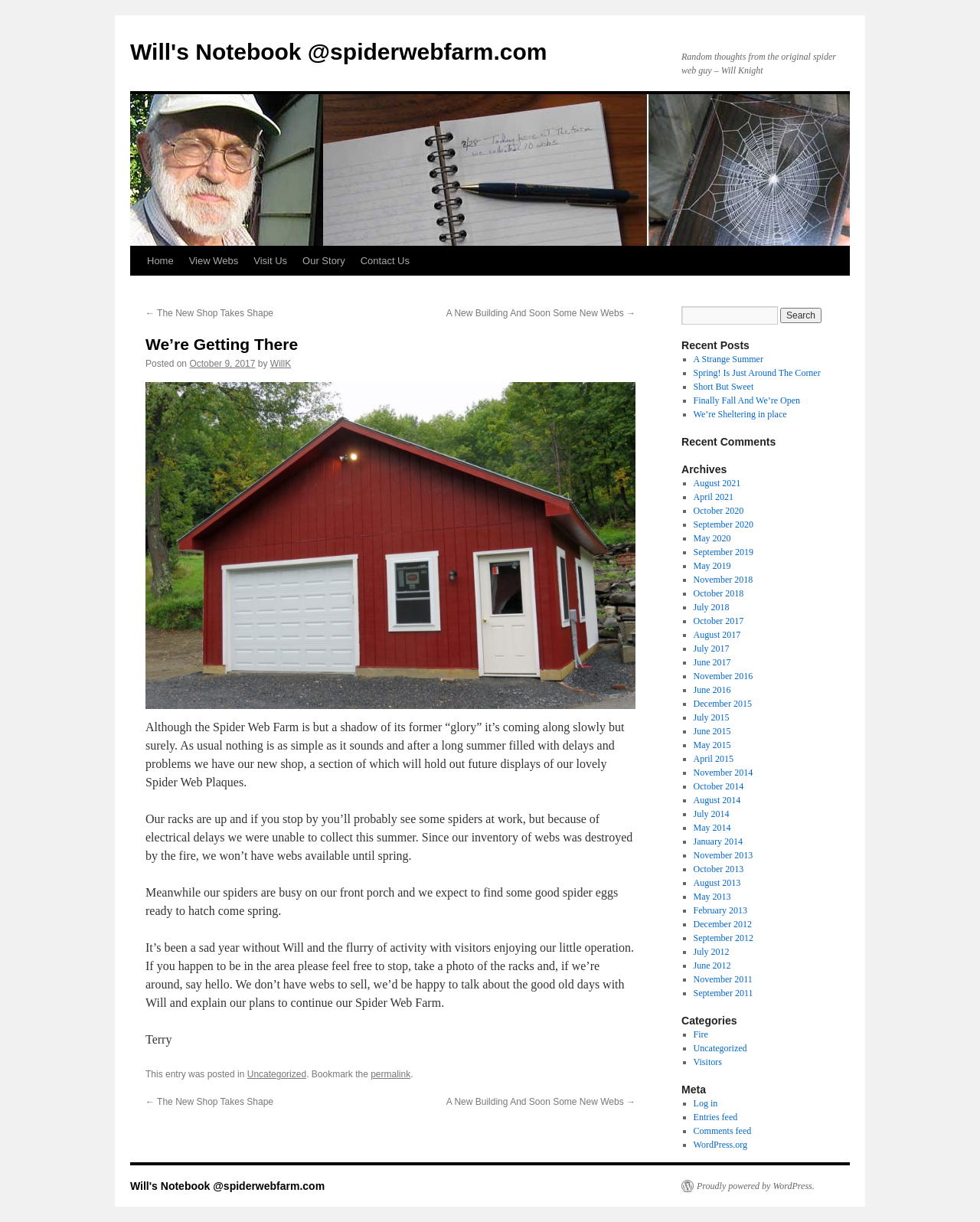Please determine the bounding box coordinates of the section I need to click to accomplish this instruction: "Read about Vabroom Net Worth".

None